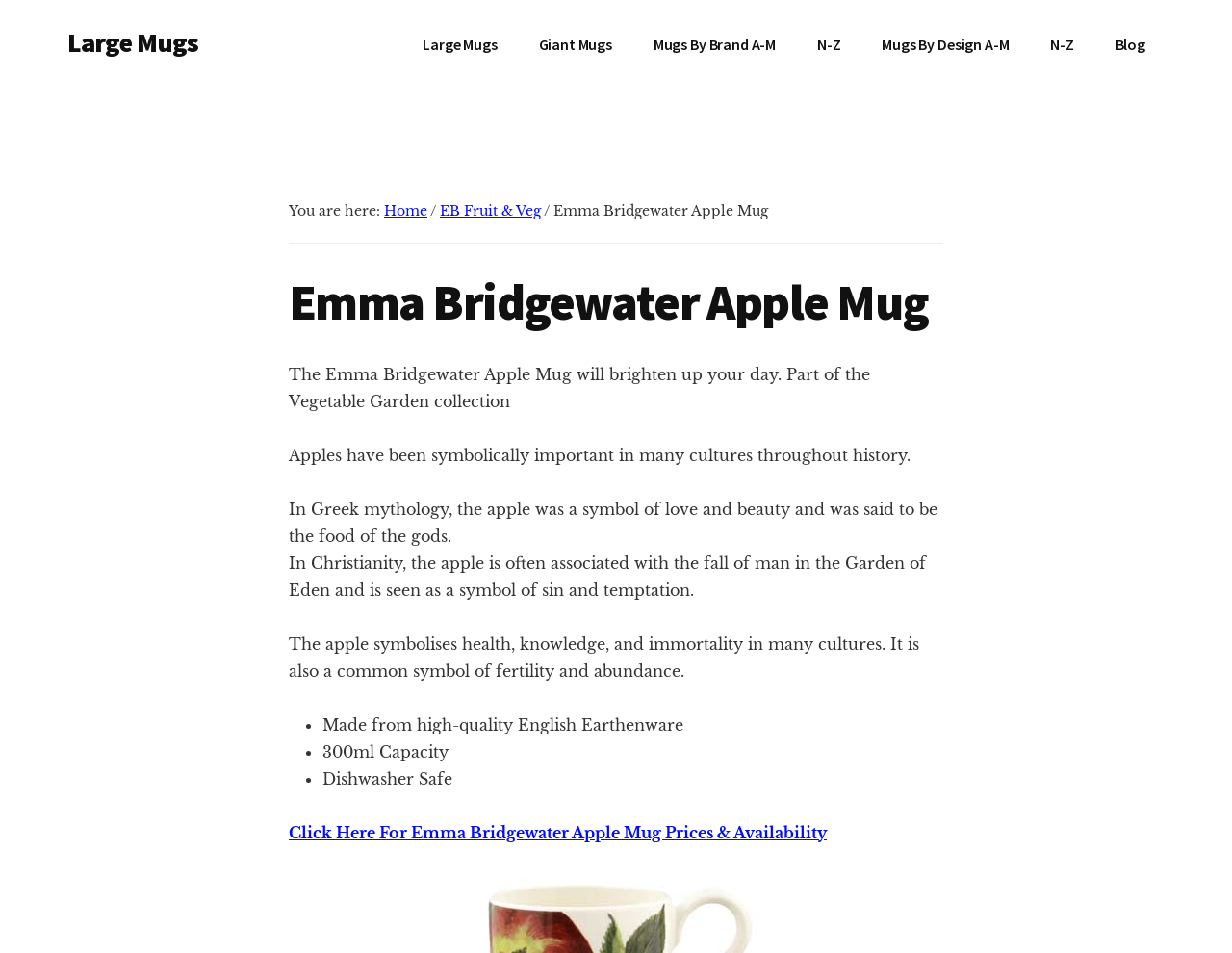Is the mug dishwasher safe?
Refer to the screenshot and respond with a concise word or phrase.

Yes